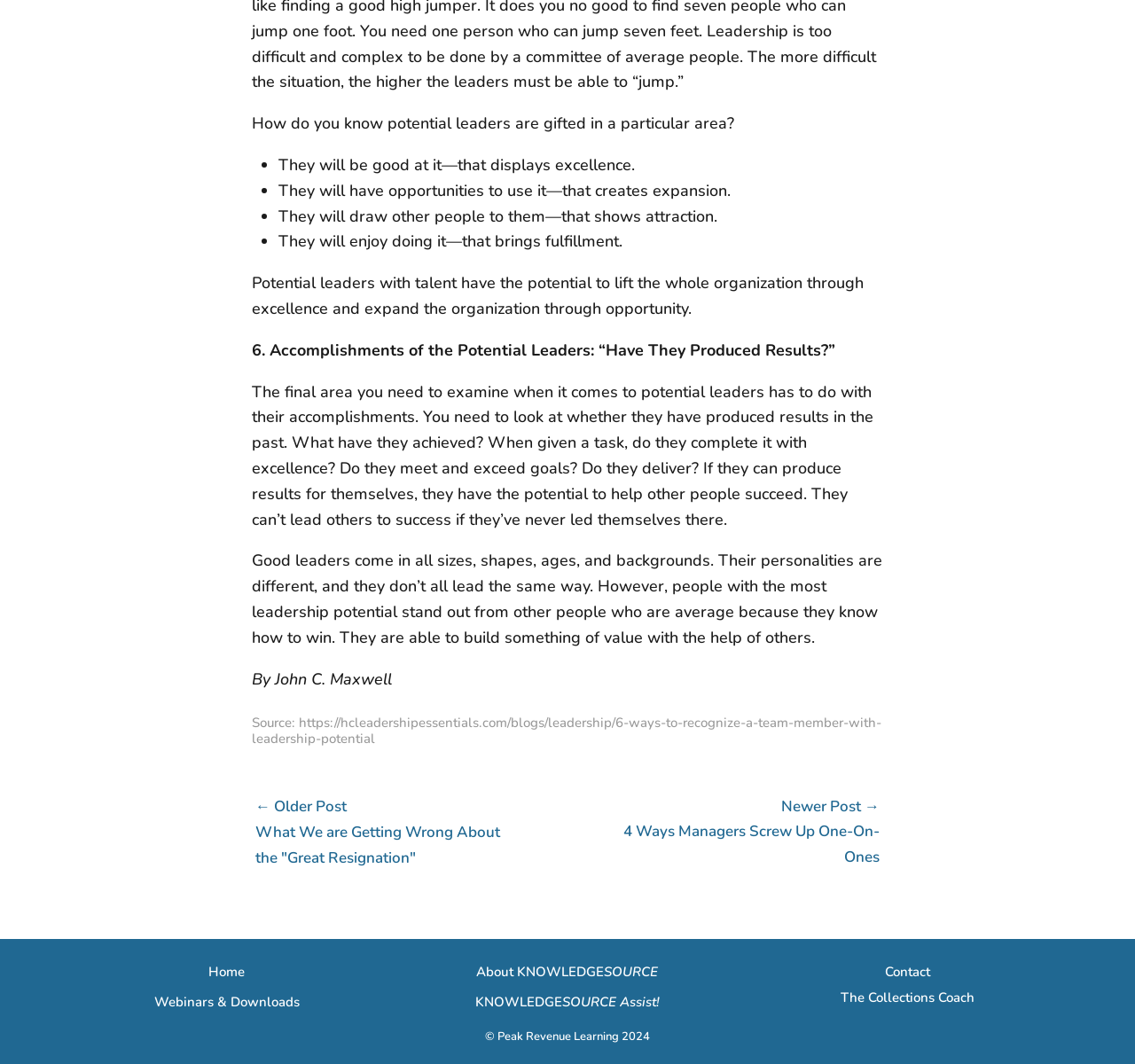Highlight the bounding box coordinates of the region I should click on to meet the following instruction: "Contact KNOWLEDGESOURCE".

[0.78, 0.905, 0.82, 0.922]